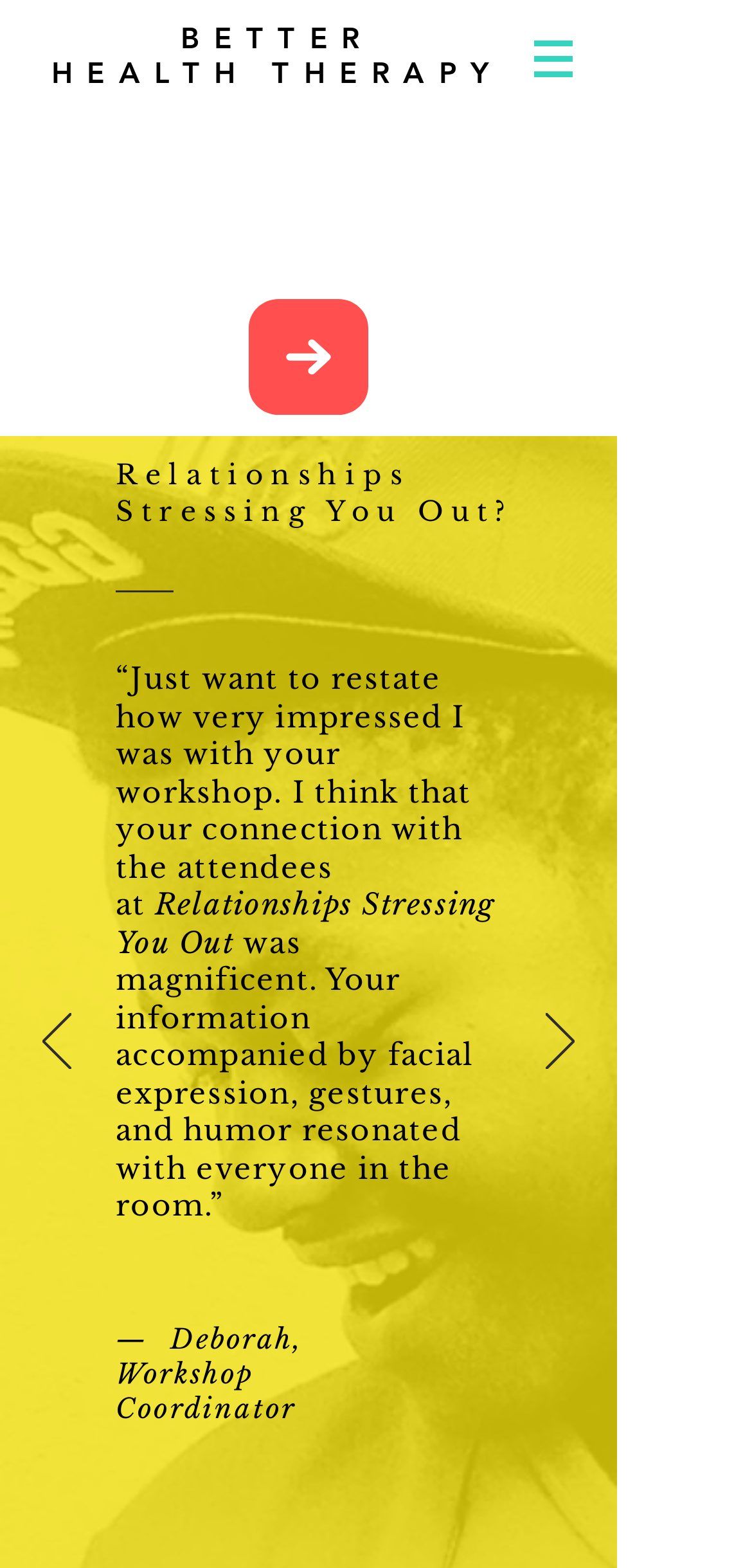What is the purpose of the button with an image?
Please answer the question with as much detail and depth as you can.

The button with an image has a hasPopup property set to menu, indicating that it has a popup menu. This button is located in the navigation section with the label 'Site'.